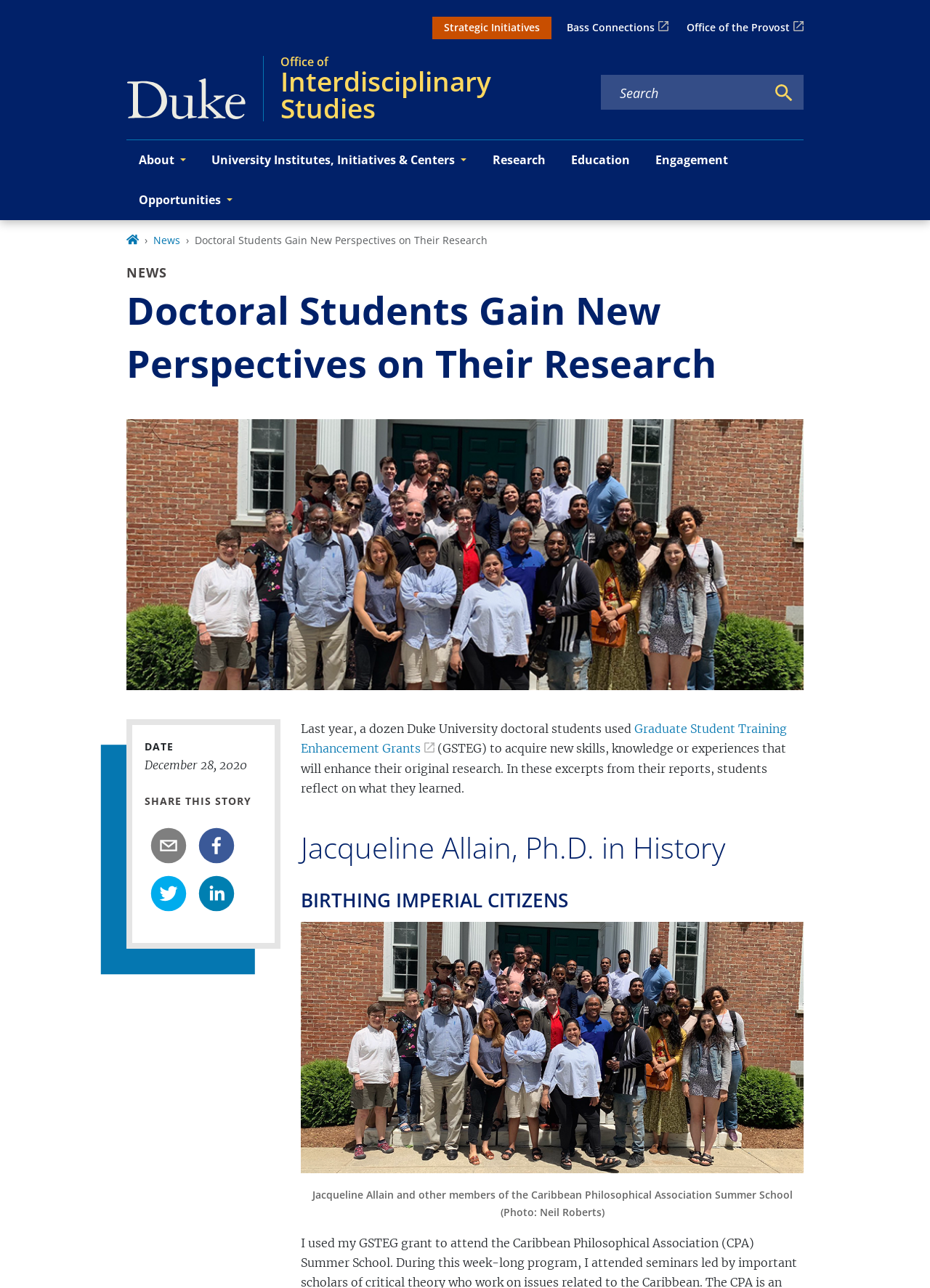Pinpoint the bounding box coordinates of the clickable element to carry out the following instruction: "Visit the 'Research' page."

[0.516, 0.109, 0.6, 0.14]